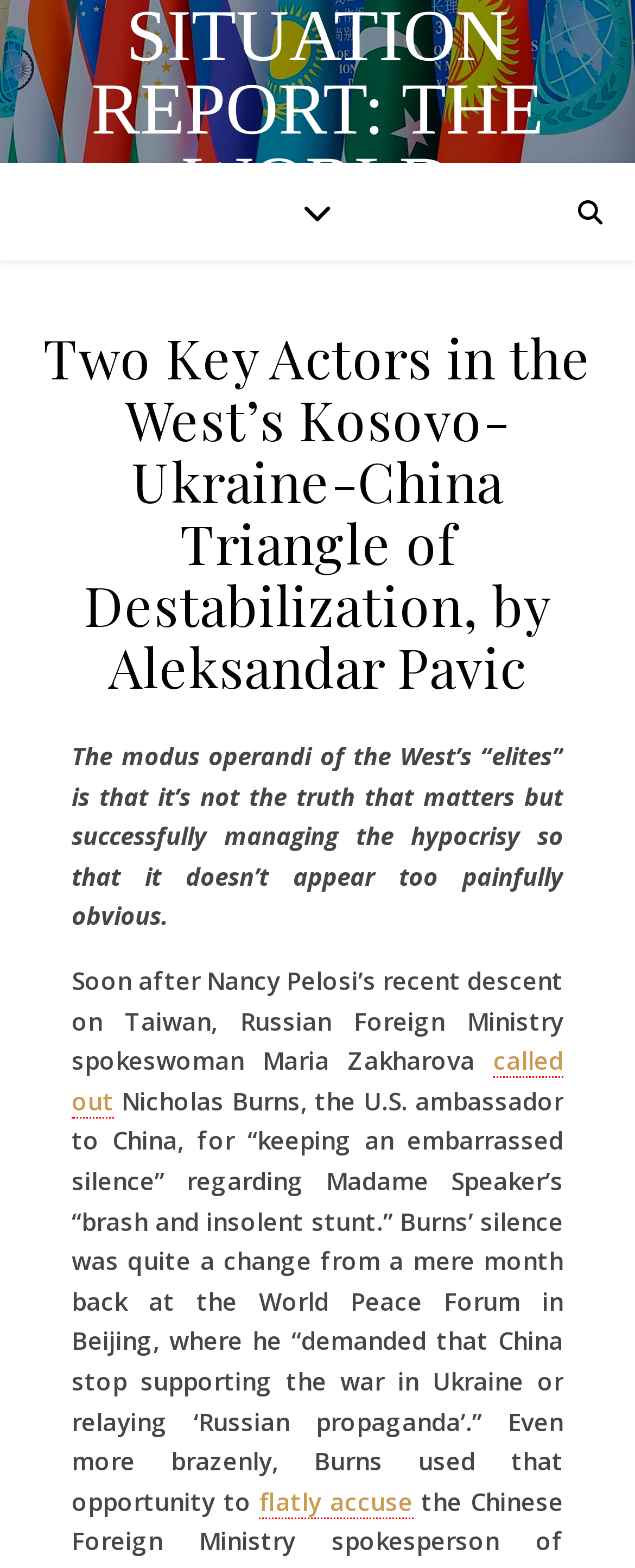Write an exhaustive caption that covers the webpage's main aspects.

The webpage appears to be an article or blog post with a focus on international politics and geopolitics. At the top of the page, there is a link to "SITUATION REPORT: THE WORLD" which is likely a navigation element or a title. Below this, there is a header section that contains the title of the article, "Two Key Actors in the West’s Kosovo-Ukraine-China Triangle of Destabilization, by Aleksandar Pavic".

The main content of the page is divided into paragraphs of text, with four blocks of text in total. The first paragraph discusses the modus operandi of Western elites, suggesting that they prioritize managing hypocrisy over truth. The second paragraph begins by mentioning Nancy Pelosi's recent visit to Taiwan and then quotes Russian Foreign Ministry spokeswoman Maria Zakharova. This paragraph also contains a link to the phrase "called out".

The third paragraph is a continuation of the second, discussing U.S. ambassador to China Nicholas Burns and his comments on China's support for the war in Ukraine. This paragraph also contains a link to the phrase "flatly accuse". The text is dense and appears to be a critical analysis of international politics and diplomacy.

There are no images on the page, and the layout is primarily focused on presenting blocks of text. The overall structure of the page is simple, with a clear hierarchy of headings and paragraphs.